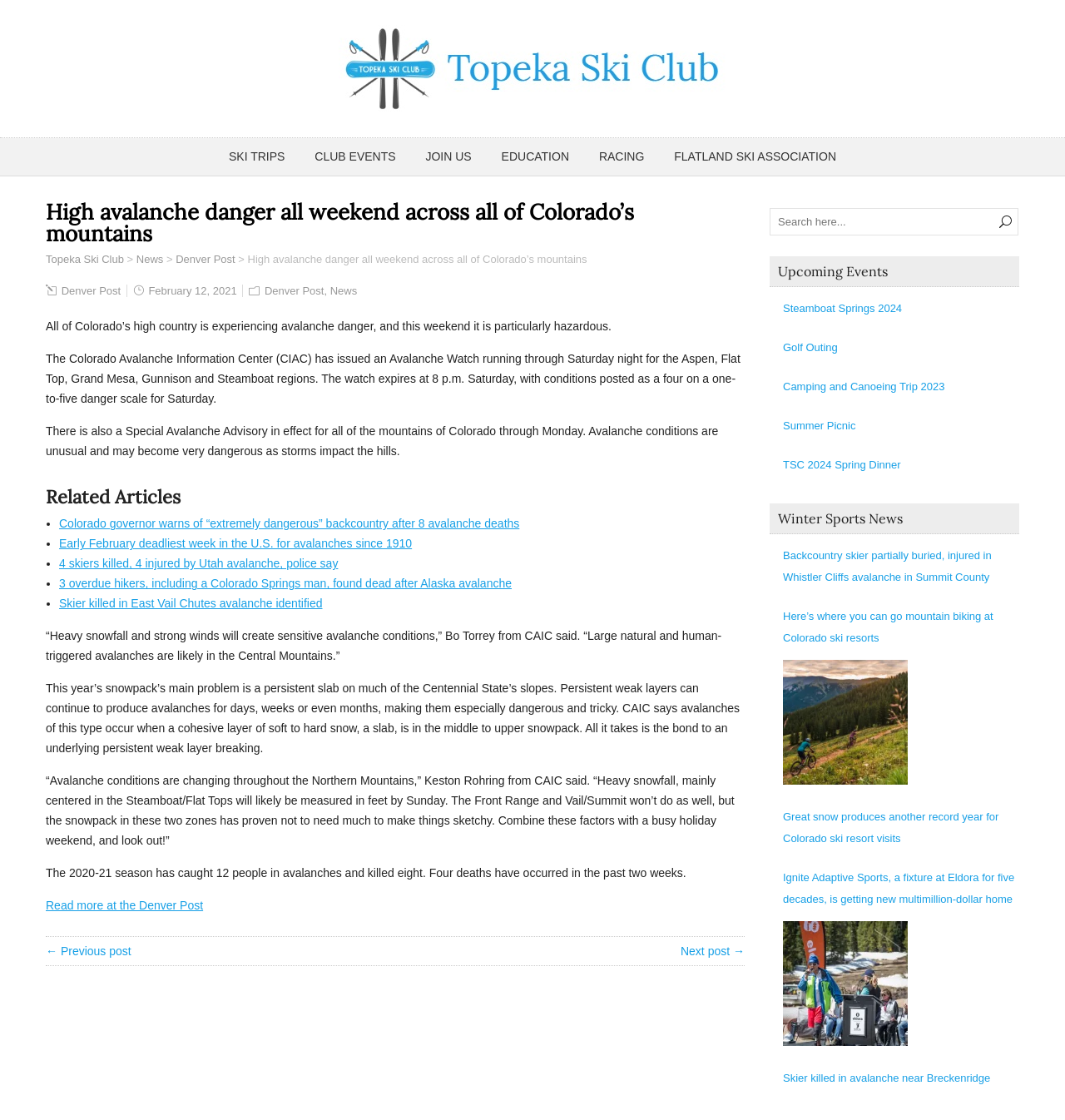Generate a thorough explanation of the webpage's elements.

The webpage is about the Topeka Ski Club, with a focus on avalanche danger in Colorado's mountains. At the top, there is a logo and a navigation menu with links to "SKI TRIPS", "CLUB EVENTS", "JOIN US", "EDUCATION", "RACING", and "FLATLAND SKI ASSOCIATION". 

Below the navigation menu, there is a heading that reads "High avalanche danger all weekend across all of Colorado’s mountains". This is followed by a brief summary of the article, which mentions that the Colorado Avalanche Information Center has issued an Avalanche Watch for the Aspen, Flat Top, Grand Mesa, Gunnison, and Steamboat regions.

The main content of the webpage is an article about the avalanche danger in Colorado's mountains. The article is divided into several paragraphs, with headings and links to related articles. The text describes the current avalanche conditions, citing experts from the Colorado Avalanche Information Center, and provides information about the risks and dangers of avalanches.

On the right side of the webpage, there is a complementary section with a search bar, a list of upcoming events, and a section titled "Winter Sports News" with links to various news articles related to winter sports.

At the bottom of the webpage, there are links to previous and next posts, as well as a section with more links to news articles.